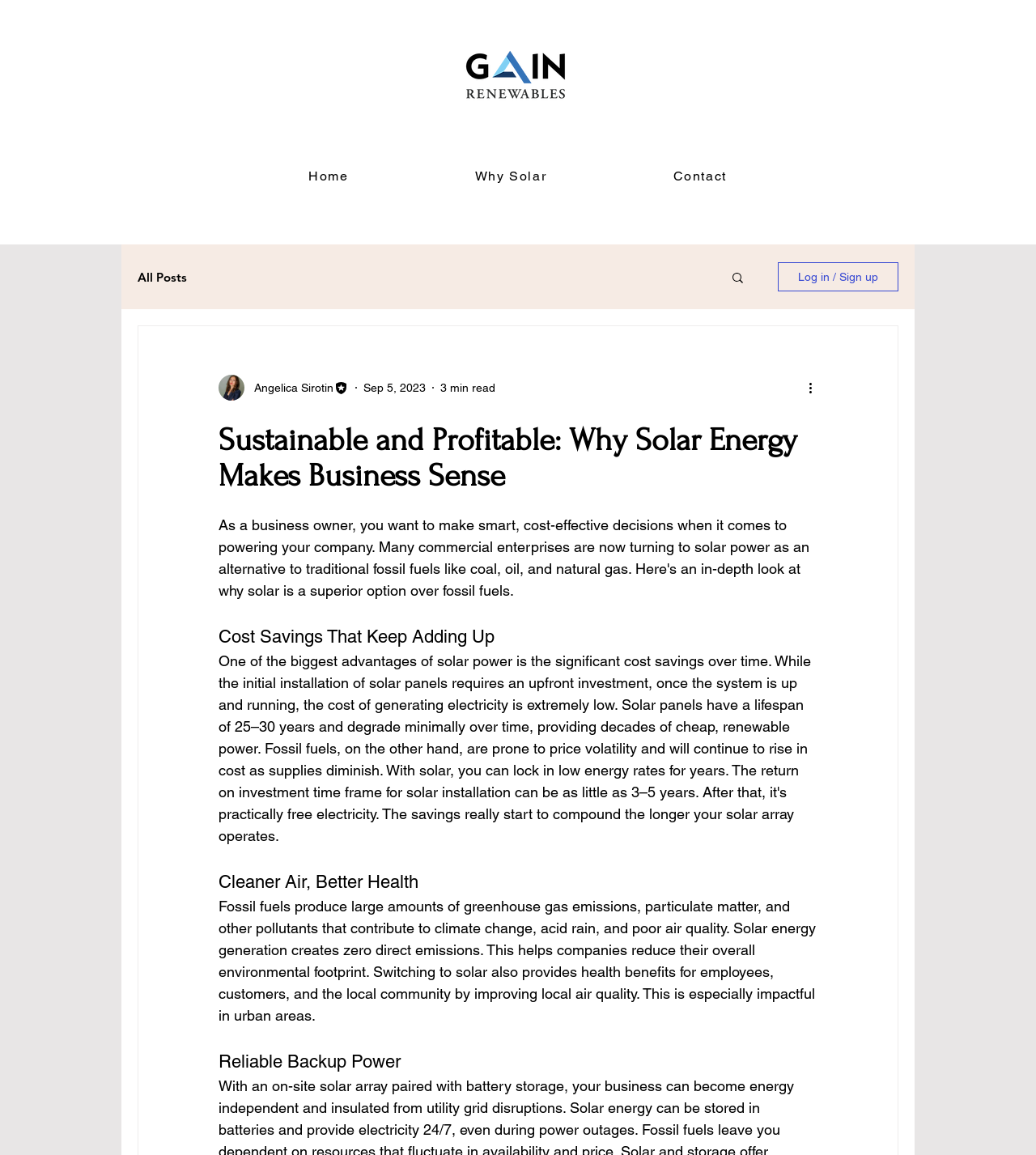Provide a one-word or short-phrase response to the question:
How many minutes does it take to read the article?

3 min